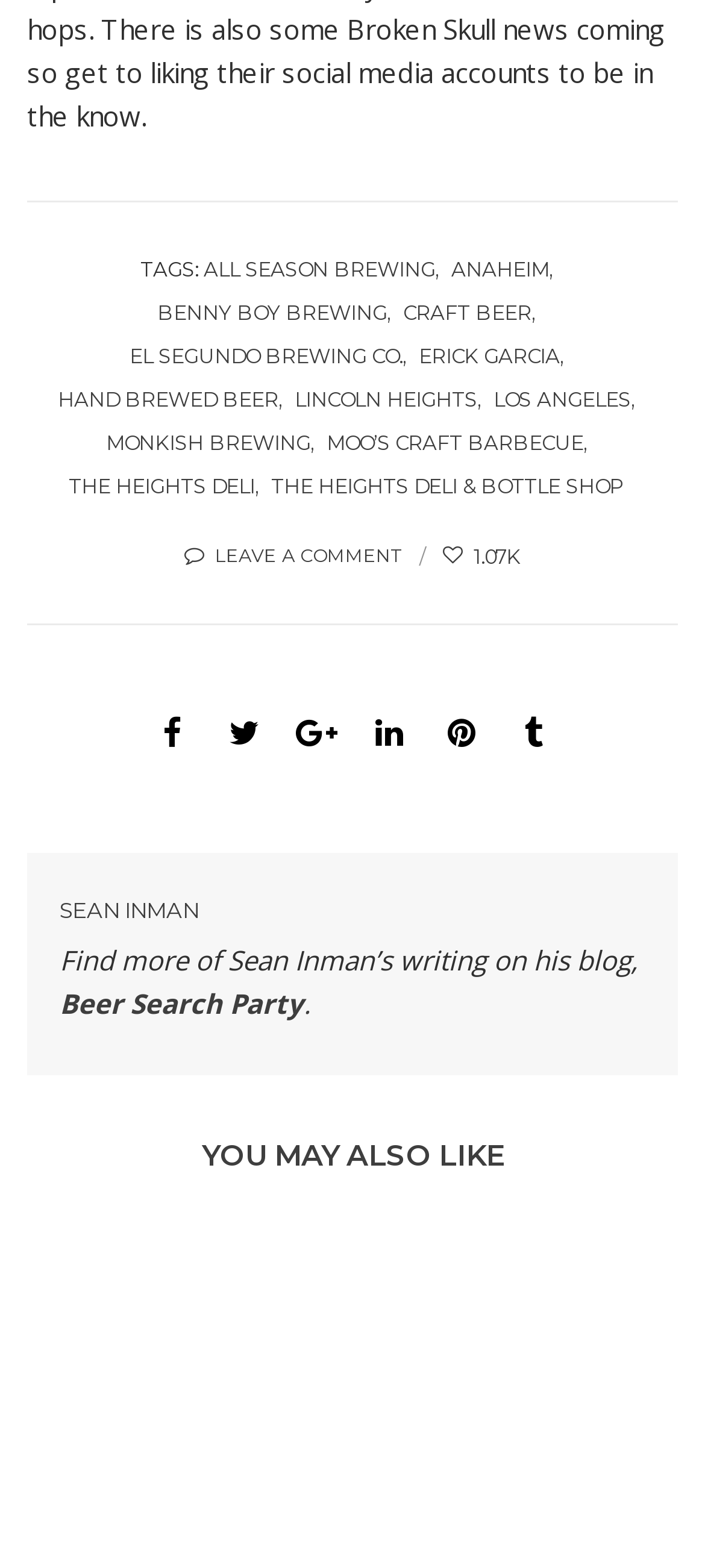Based on the element description El Segundo Brewing Co., identify the bounding box coordinates for the UI element. The coordinates should be in the format (top-left x, top-left y, bottom-right x, bottom-right y) and within the 0 to 1 range.

[0.183, 0.213, 0.594, 0.241]